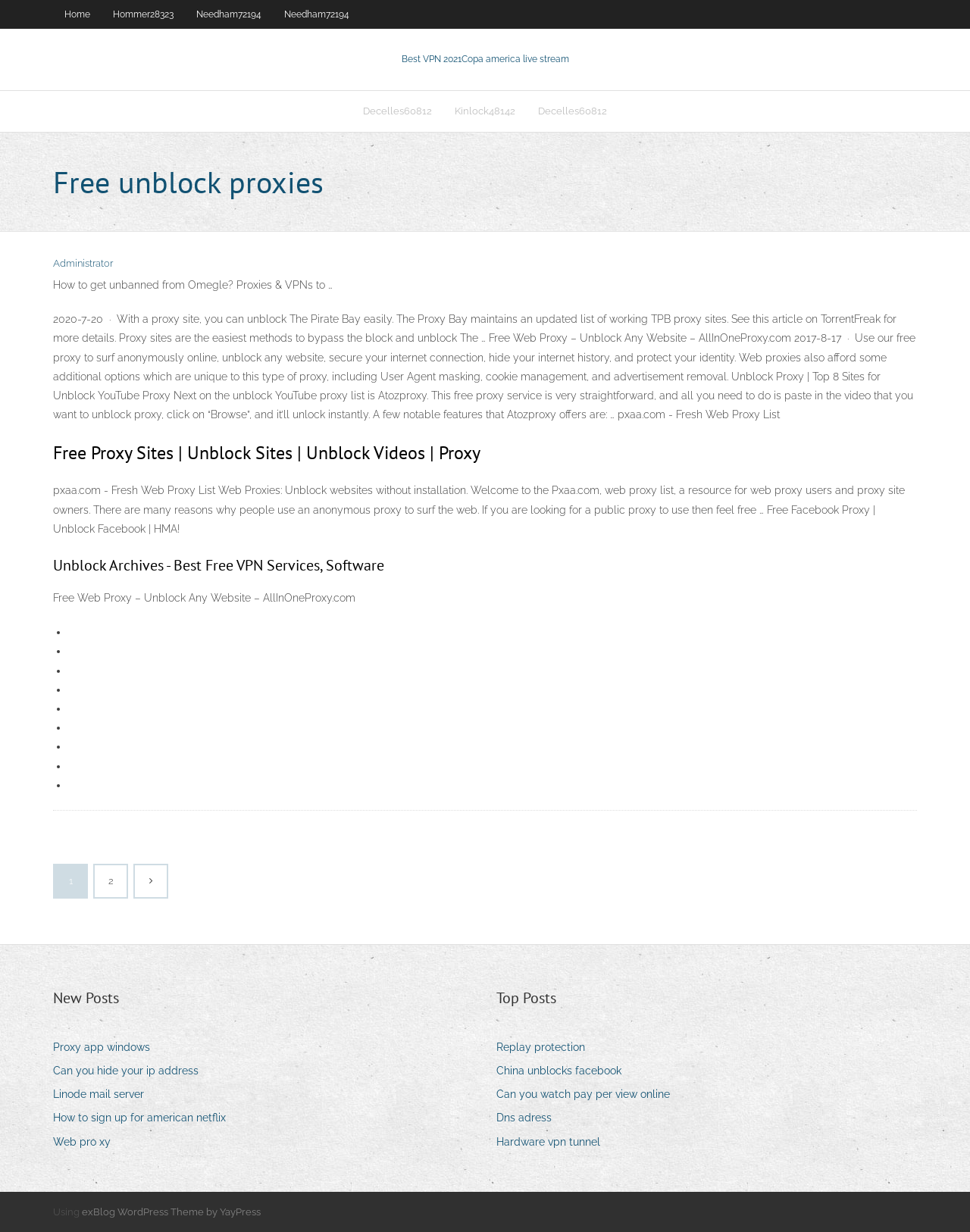What type of content is available on this website?
Answer the question with a detailed explanation, including all necessary information.

The website contains a list of proxy sites and tutorials on how to use them to unblock websites. It also provides information on VPNs and how to use them to access blocked content. The website seems to be focused on providing users with ways to access blocked websites and content.